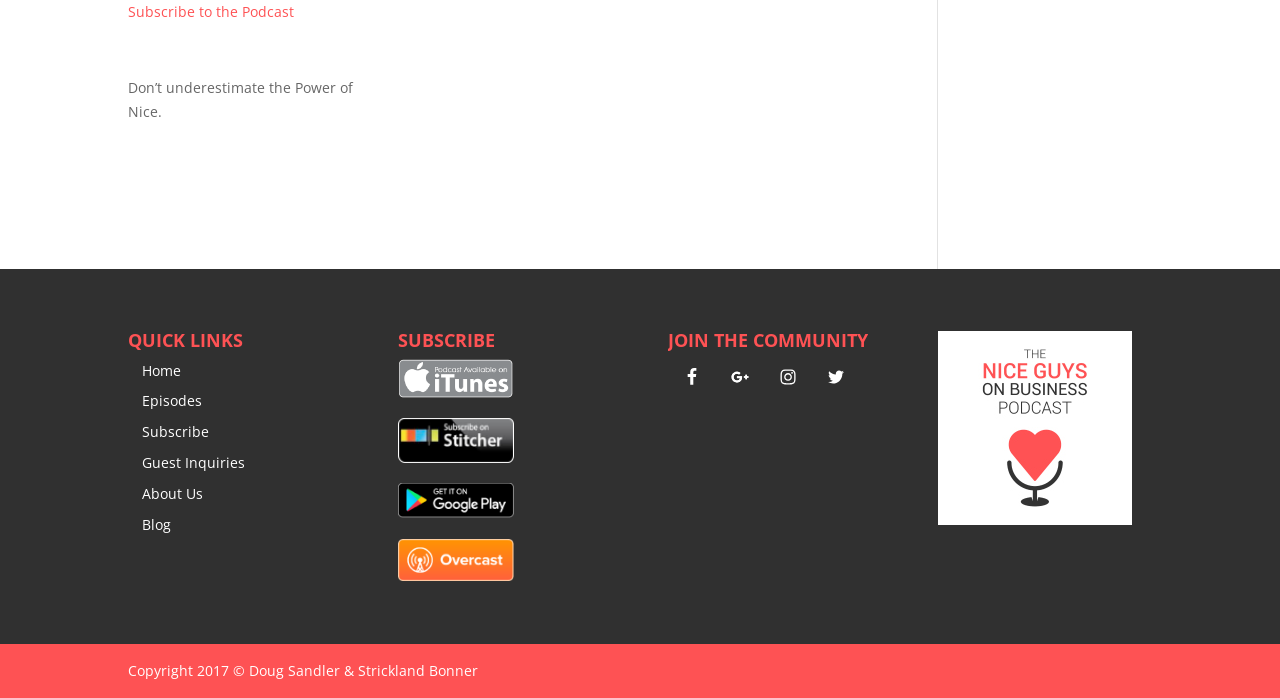Determine the coordinates of the bounding box that should be clicked to complete the instruction: "Subscribe to the Podcast". The coordinates should be represented by four float numbers between 0 and 1: [left, top, right, bottom].

[0.1, 0.003, 0.23, 0.03]